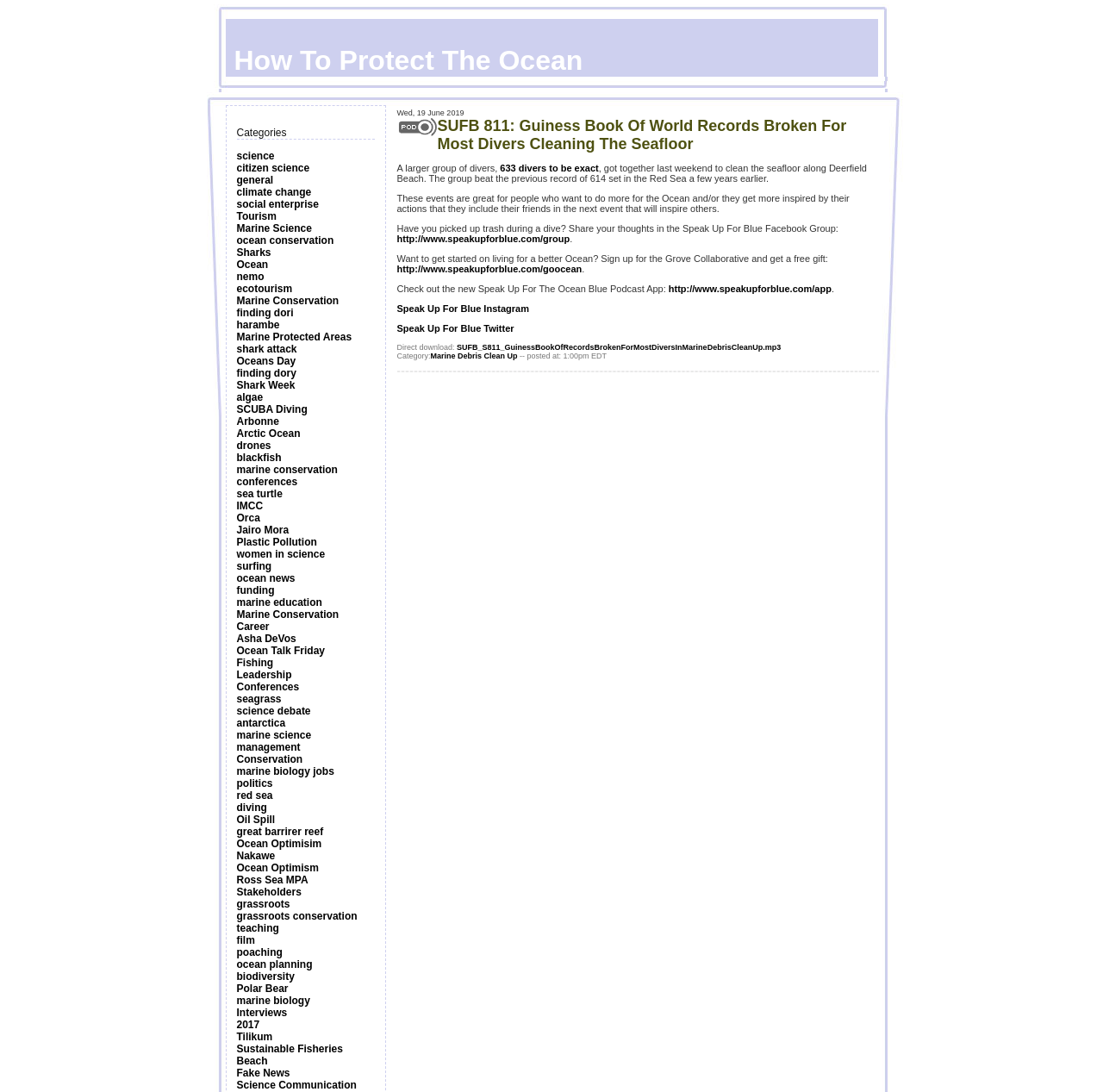Determine the bounding box coordinates of the clickable element to complete this instruction: "Click on the 'science' category". Provide the coordinates in the format of four float numbers between 0 and 1, [left, top, right, bottom].

[0.214, 0.137, 0.249, 0.148]